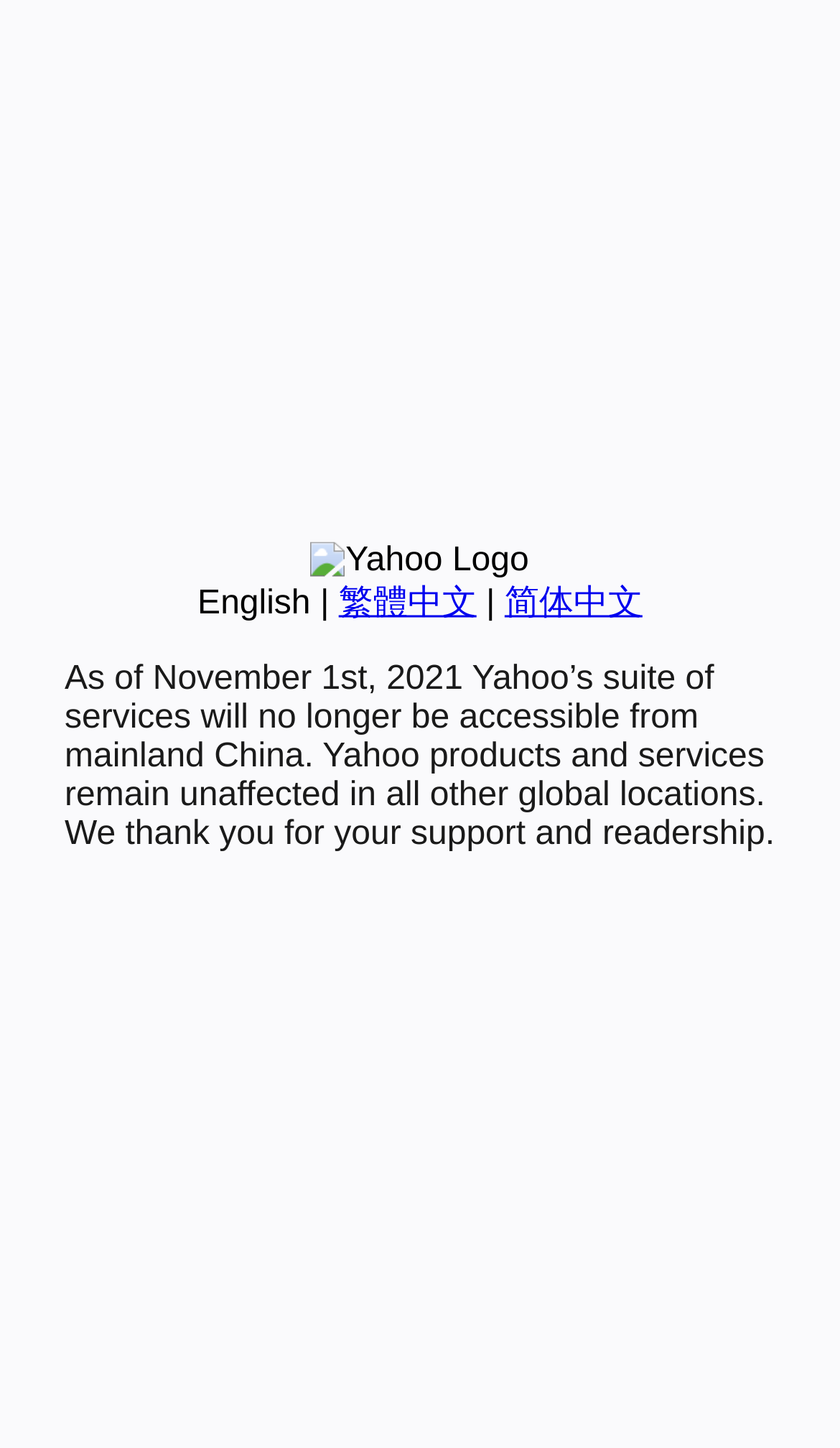Given the element description English, identify the bounding box coordinates for the UI element on the webpage screenshot. The format should be (top-left x, top-left y, bottom-right x, bottom-right y), with values between 0 and 1.

[0.235, 0.404, 0.37, 0.429]